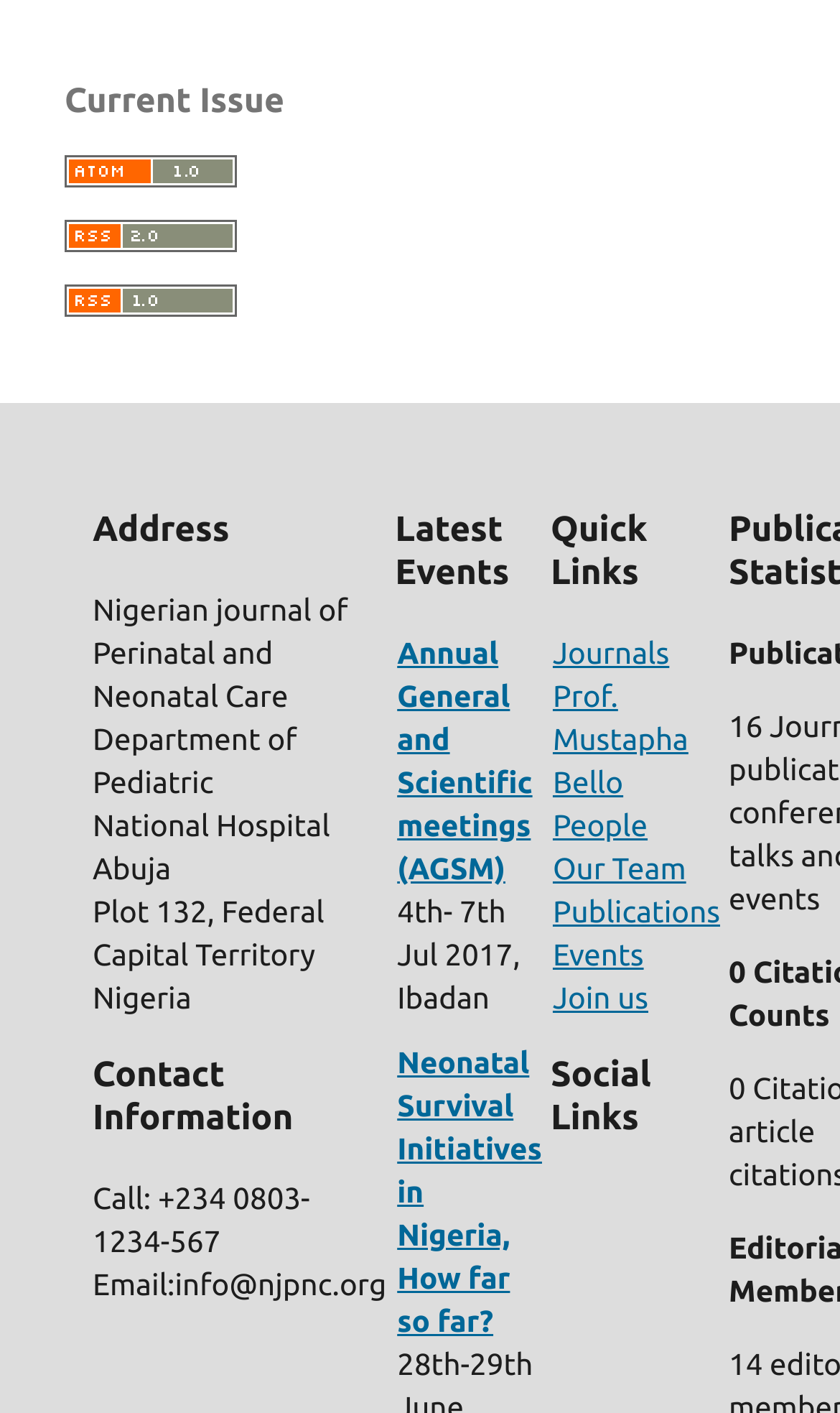Identify and provide the bounding box coordinates of the UI element described: "Events". The coordinates should be formatted as [left, top, right, bottom], with each number being a float between 0 and 1.

[0.658, 0.663, 0.766, 0.688]